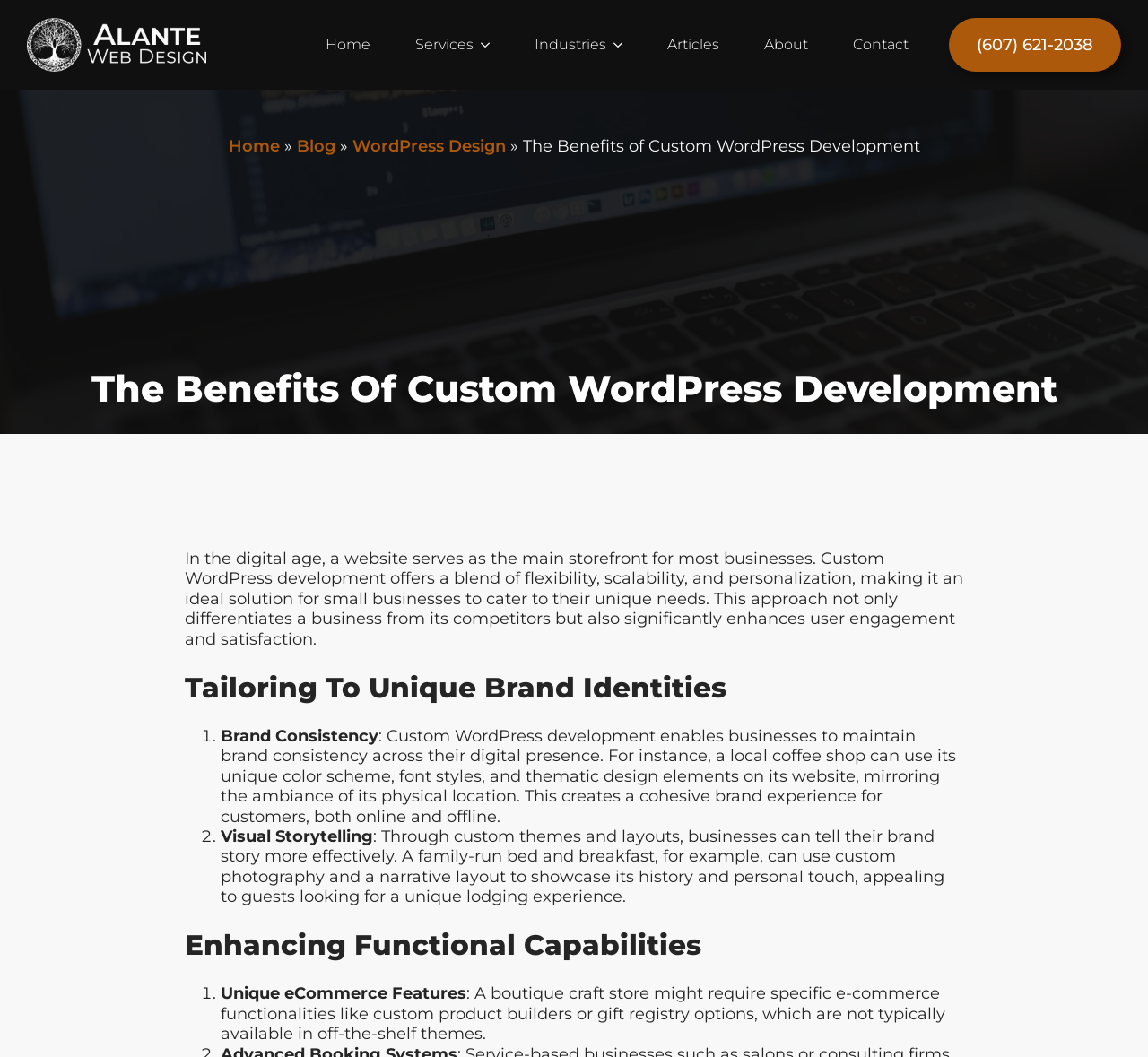Using the format (top-left x, top-left y, bottom-right x, bottom-right y), provide the bounding box coordinates for the described UI element. All values should be floating point numbers between 0 and 1: WordPress Design

[0.307, 0.129, 0.44, 0.148]